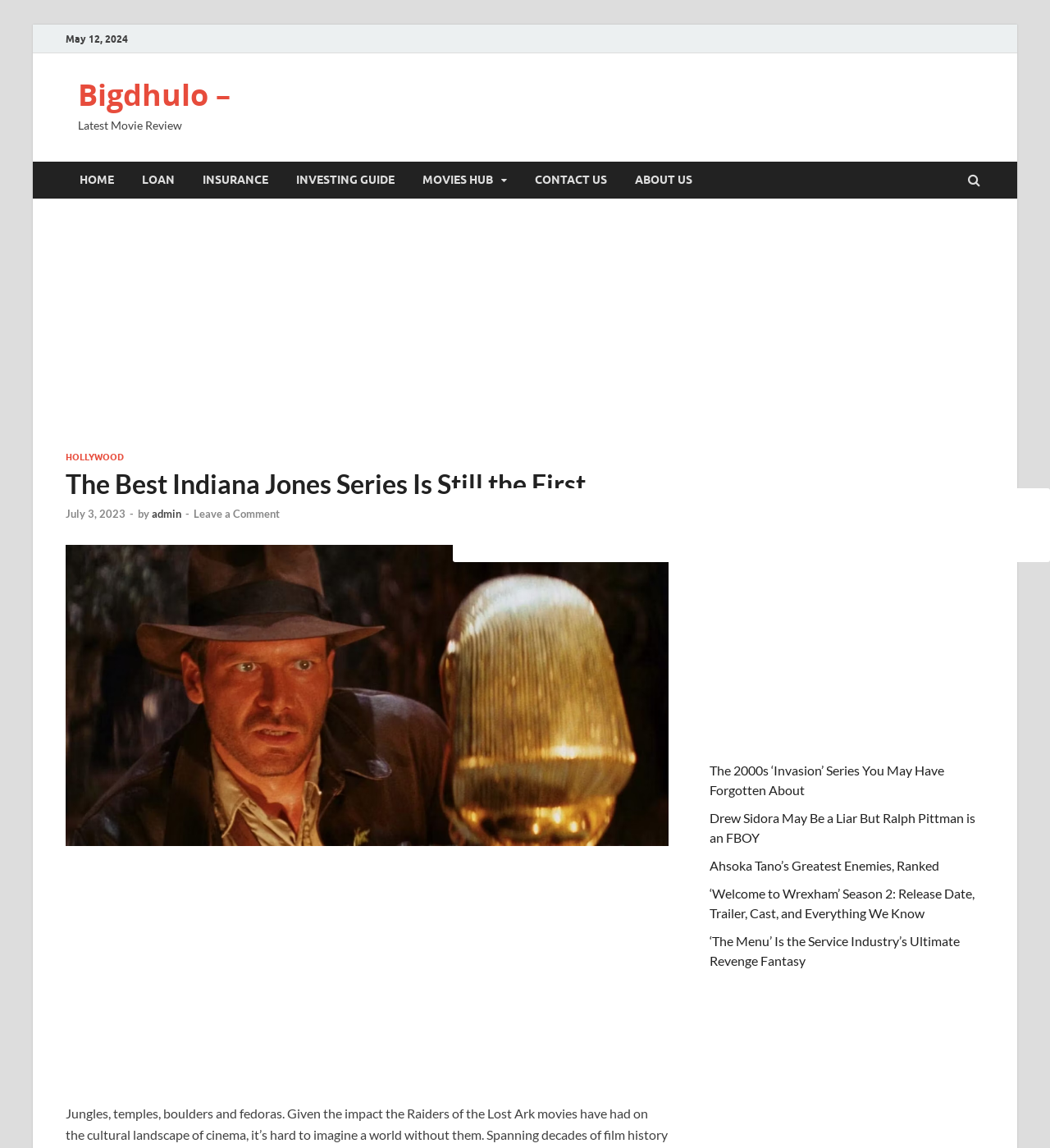Please specify the bounding box coordinates of the clickable section necessary to execute the following command: "Read the latest movie review".

[0.074, 0.103, 0.173, 0.115]